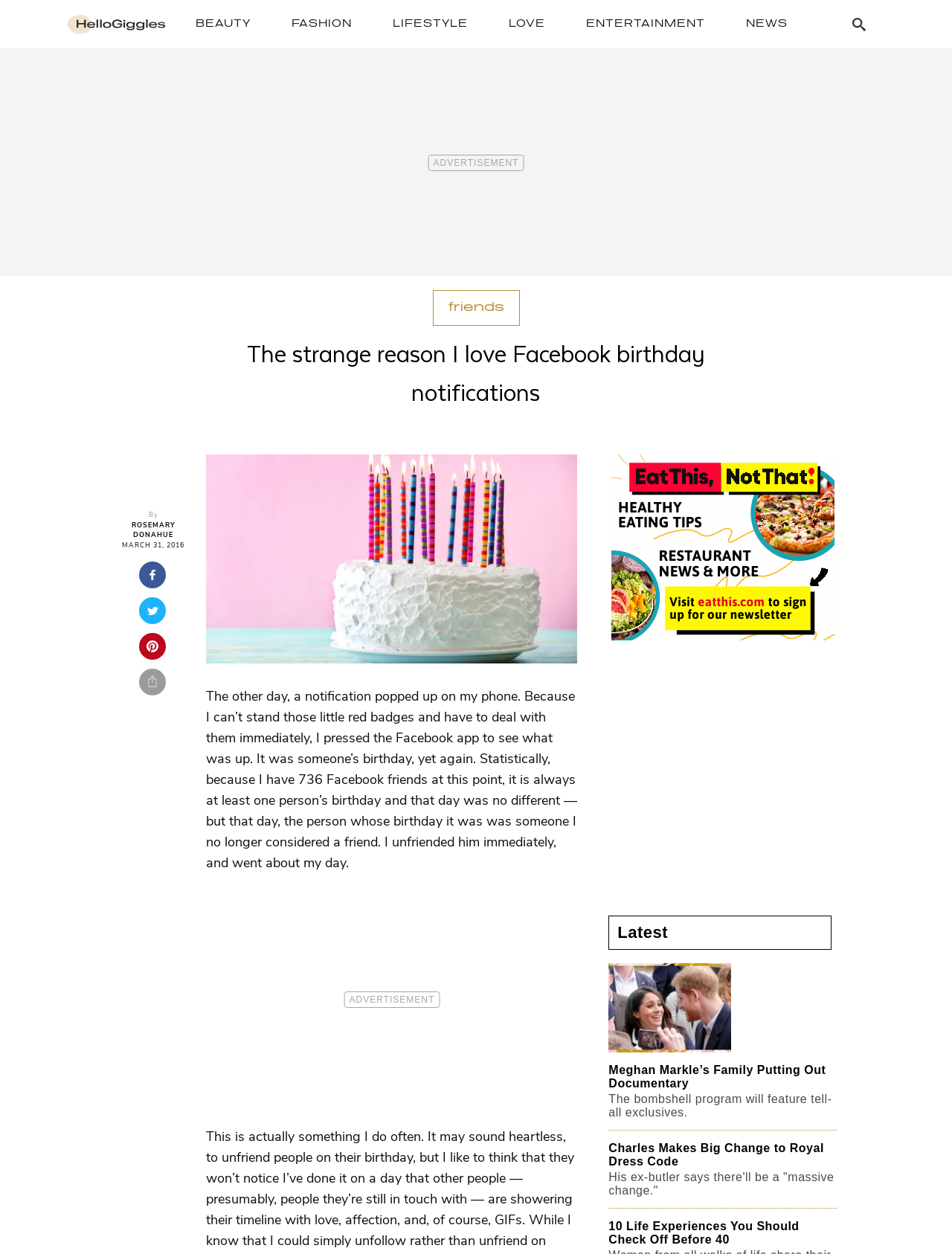Please provide the bounding box coordinates for the UI element as described: "Lifestyle". The coordinates must be four floats between 0 and 1, represented as [left, top, right, bottom].

[0.401, 0.007, 0.503, 0.031]